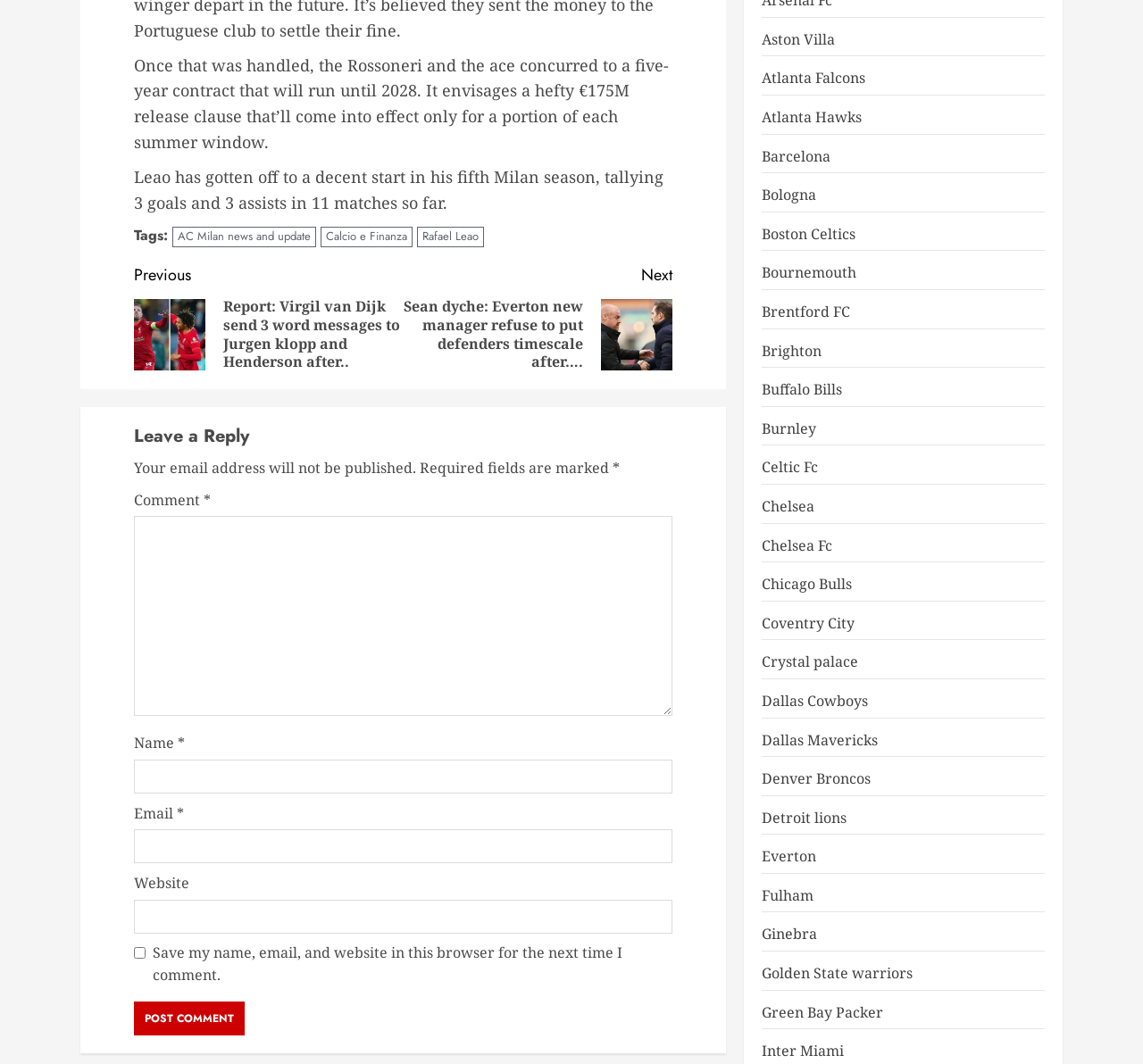Provide the bounding box coordinates of the section that needs to be clicked to accomplish the following instruction: "Click on the 'AC Milan news and update' link."

[0.151, 0.213, 0.277, 0.233]